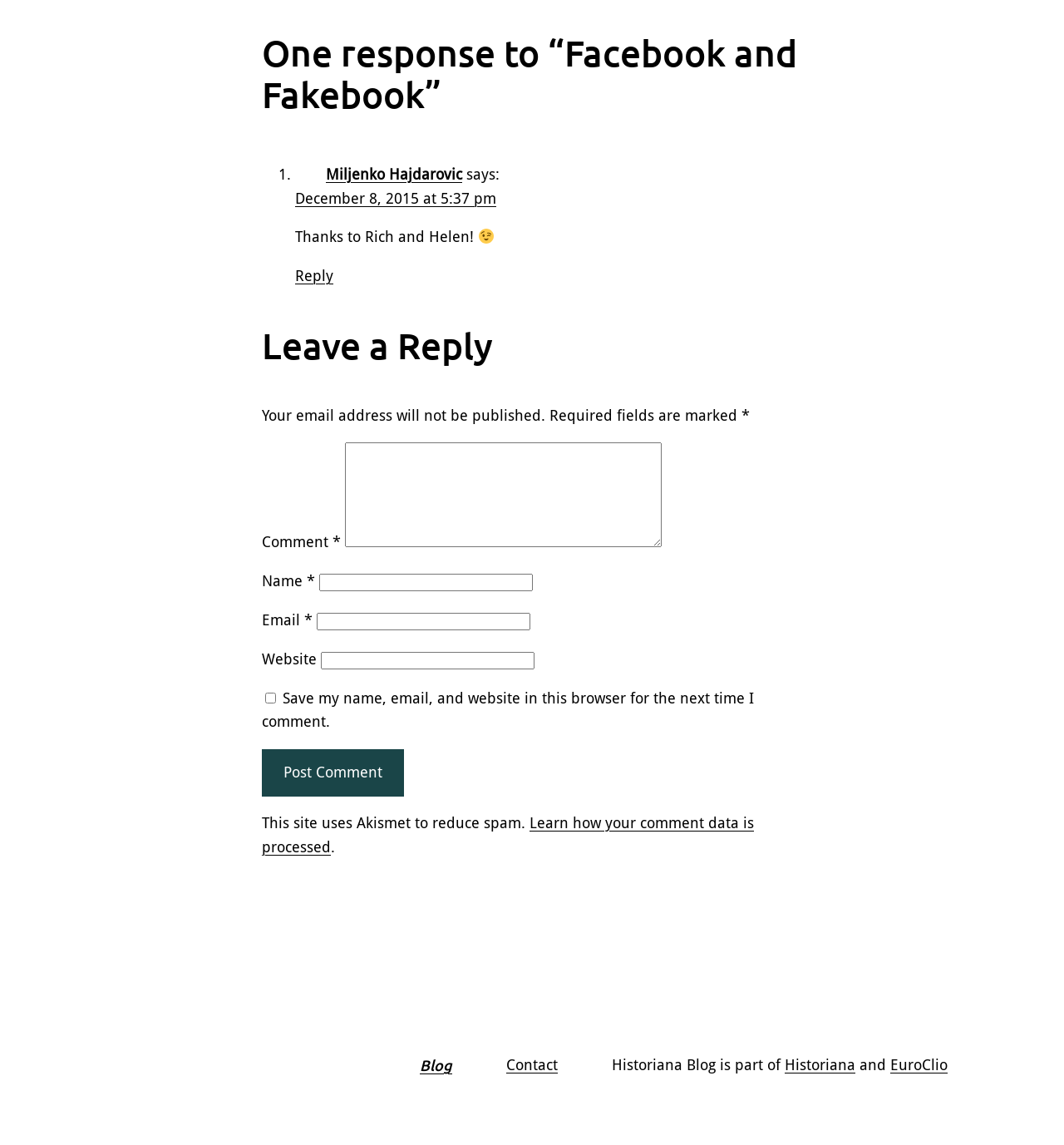Locate the bounding box coordinates of the area where you should click to accomplish the instruction: "Post a comment".

[0.246, 0.654, 0.38, 0.696]